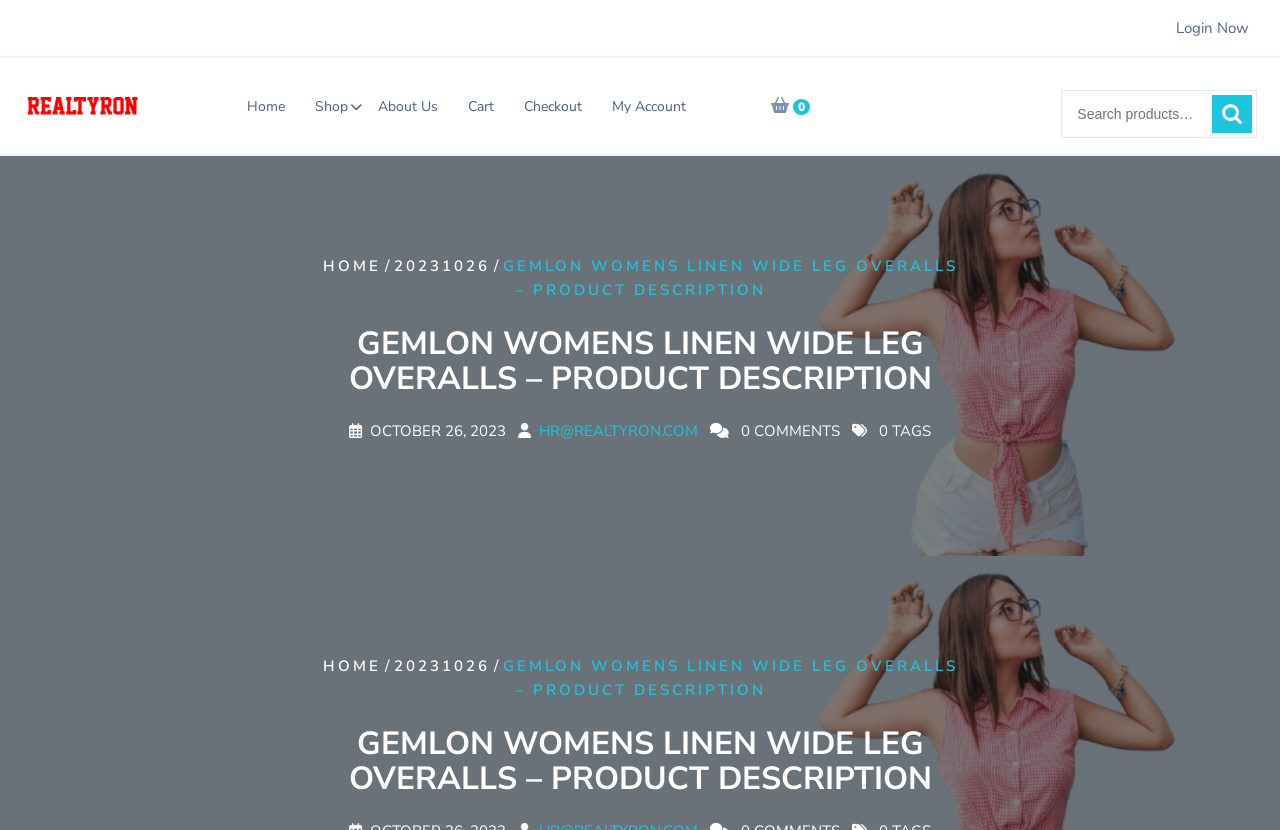Highlight the bounding box coordinates of the element you need to click to perform the following instruction: "Click on Login Now."

[0.919, 0.022, 0.976, 0.046]